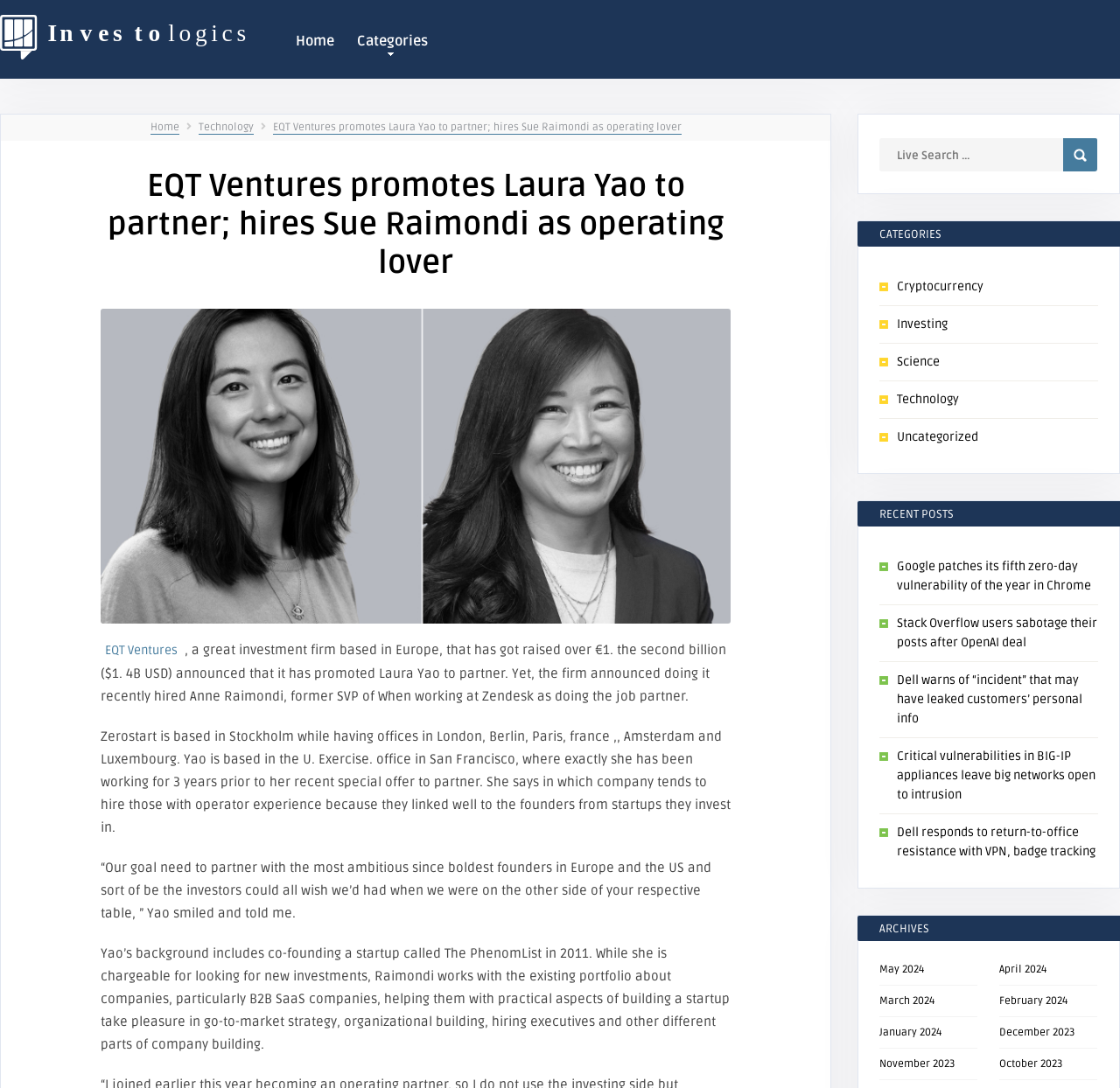Determine the bounding box coordinates for the element that should be clicked to follow this instruction: "Browse the 'Technology' category". The coordinates should be given as four float numbers between 0 and 1, in the format [left, top, right, bottom].

[0.177, 0.111, 0.226, 0.124]